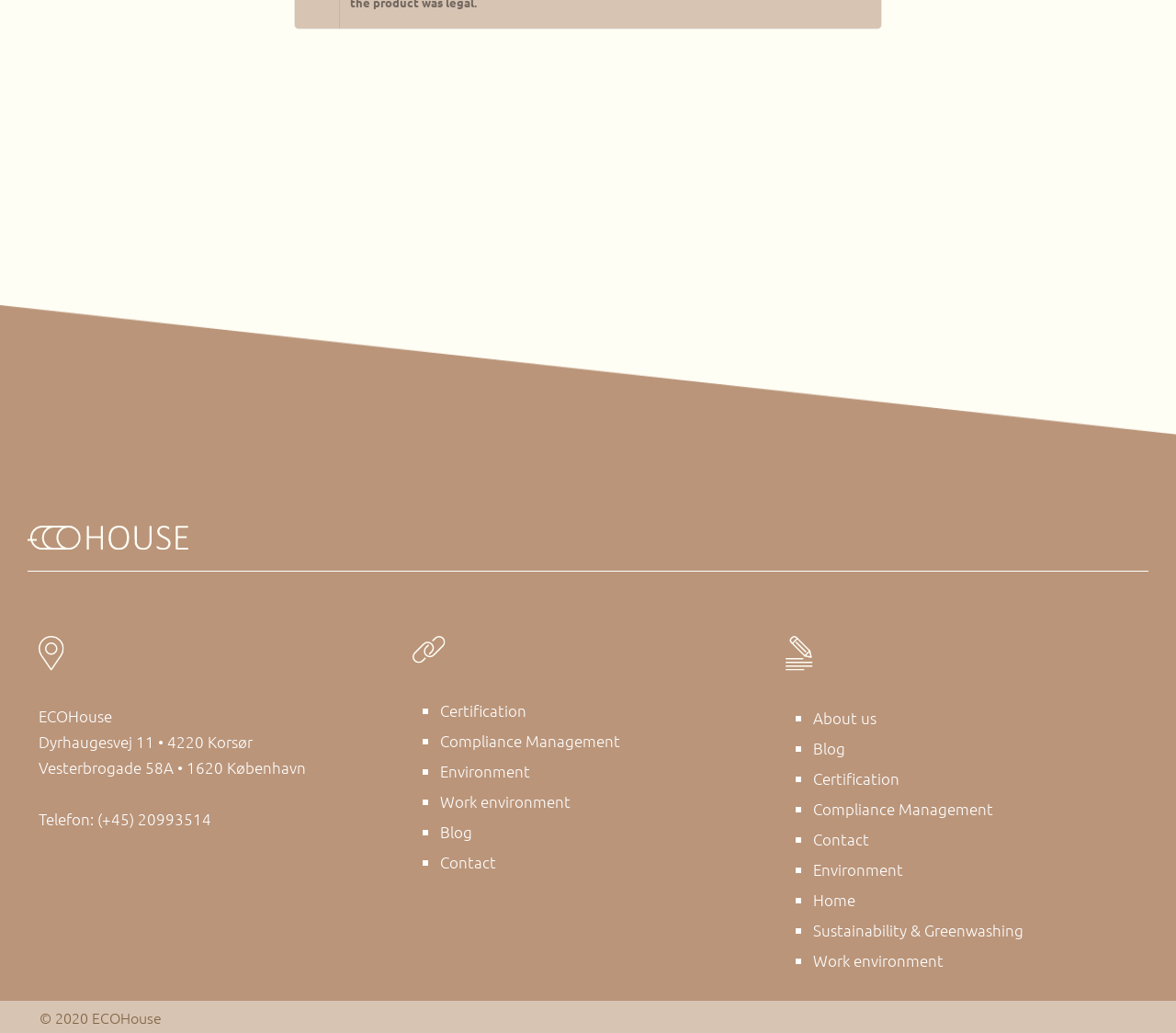Predict the bounding box coordinates for the UI element described as: "Sustainability & Greenwashing". The coordinates should be four float numbers between 0 and 1, presented as [left, top, right, bottom].

[0.692, 0.888, 0.967, 0.913]